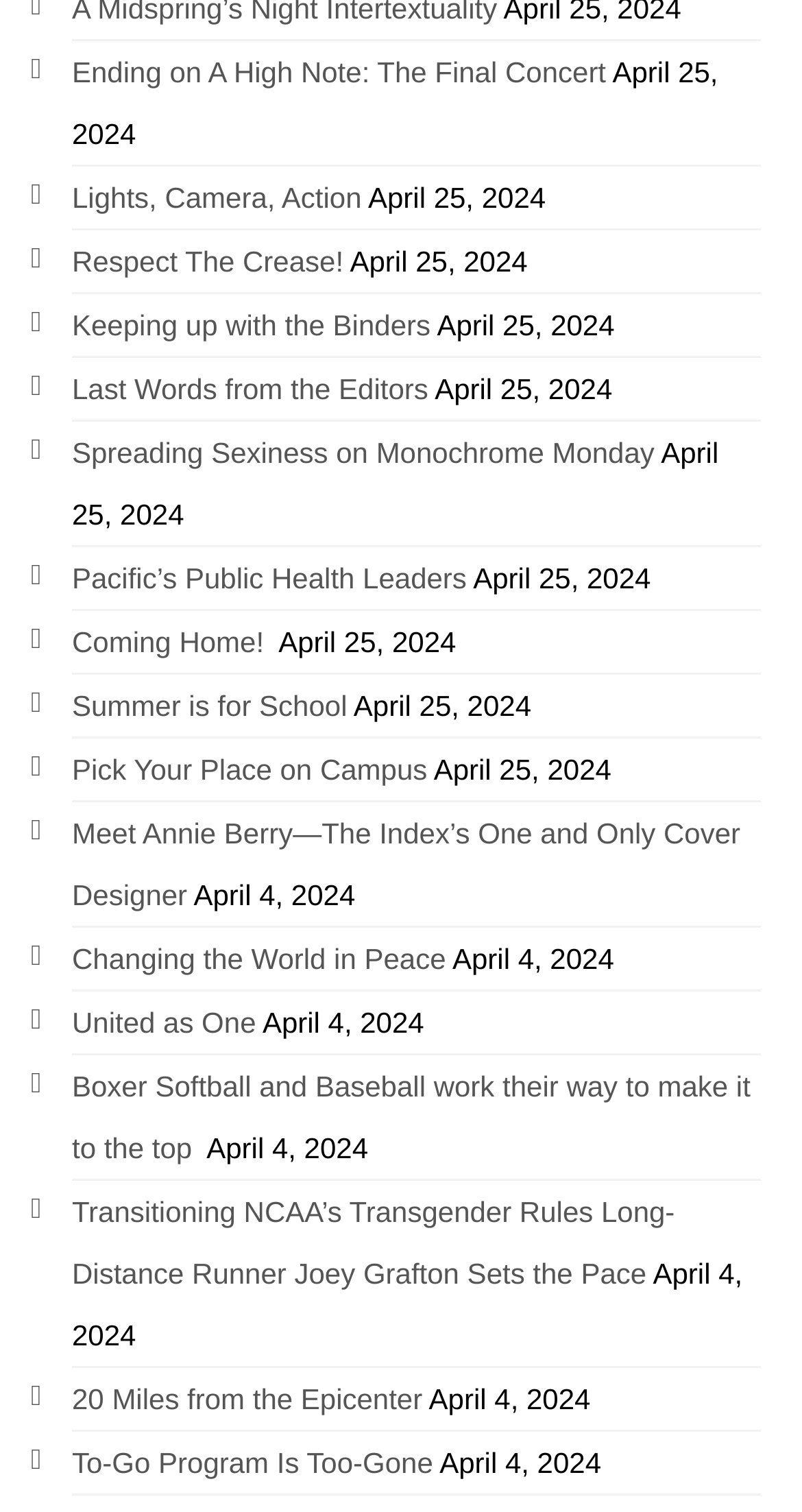Identify the bounding box coordinates of the section that should be clicked to achieve the task described: "Read about To-Go Program Is Too-Gone".

[0.09, 0.956, 0.54, 0.978]